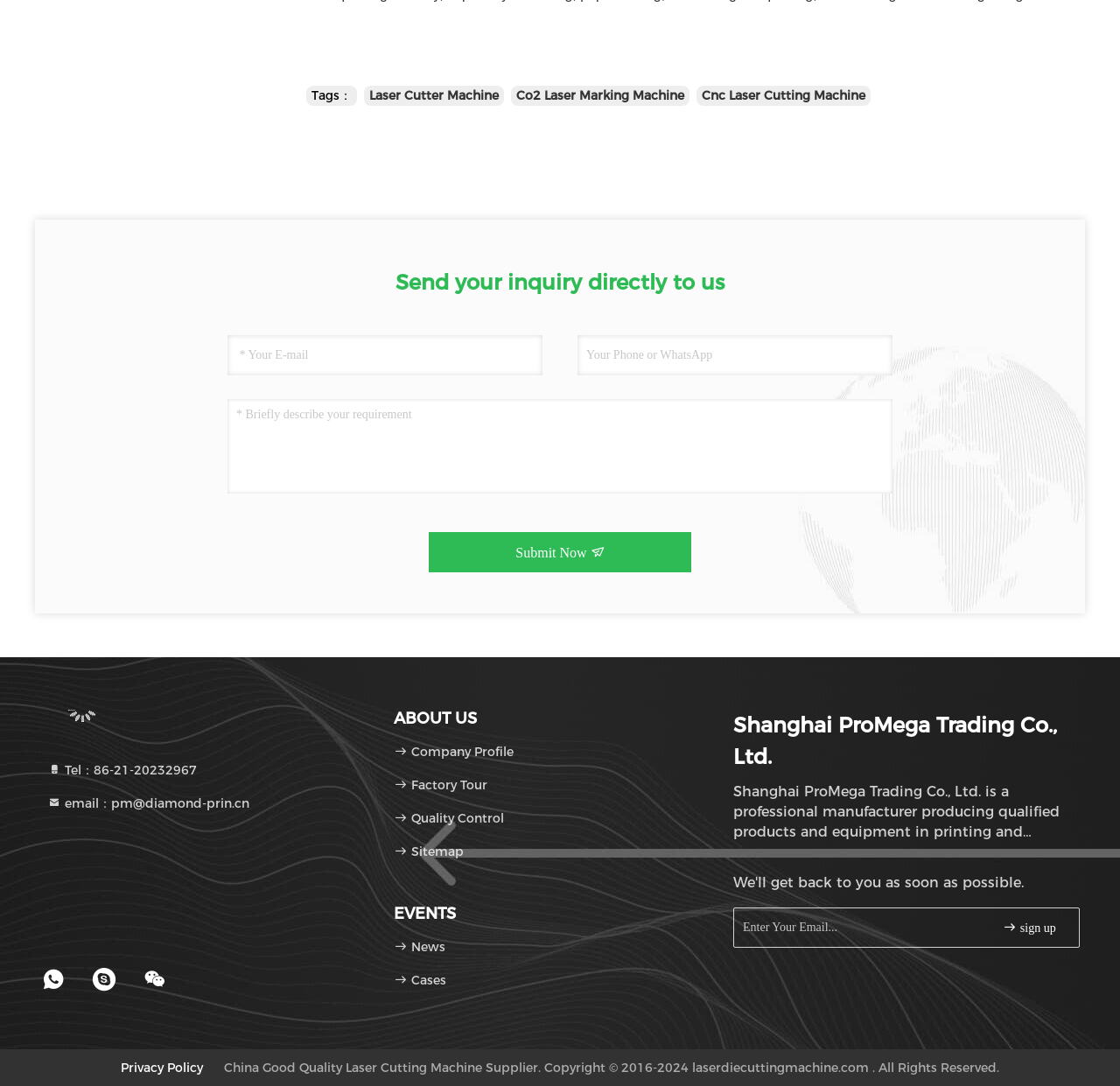Find the bounding box coordinates of the UI element according to this description: "Laser Cutter Machine".

[0.33, 0.081, 0.445, 0.095]